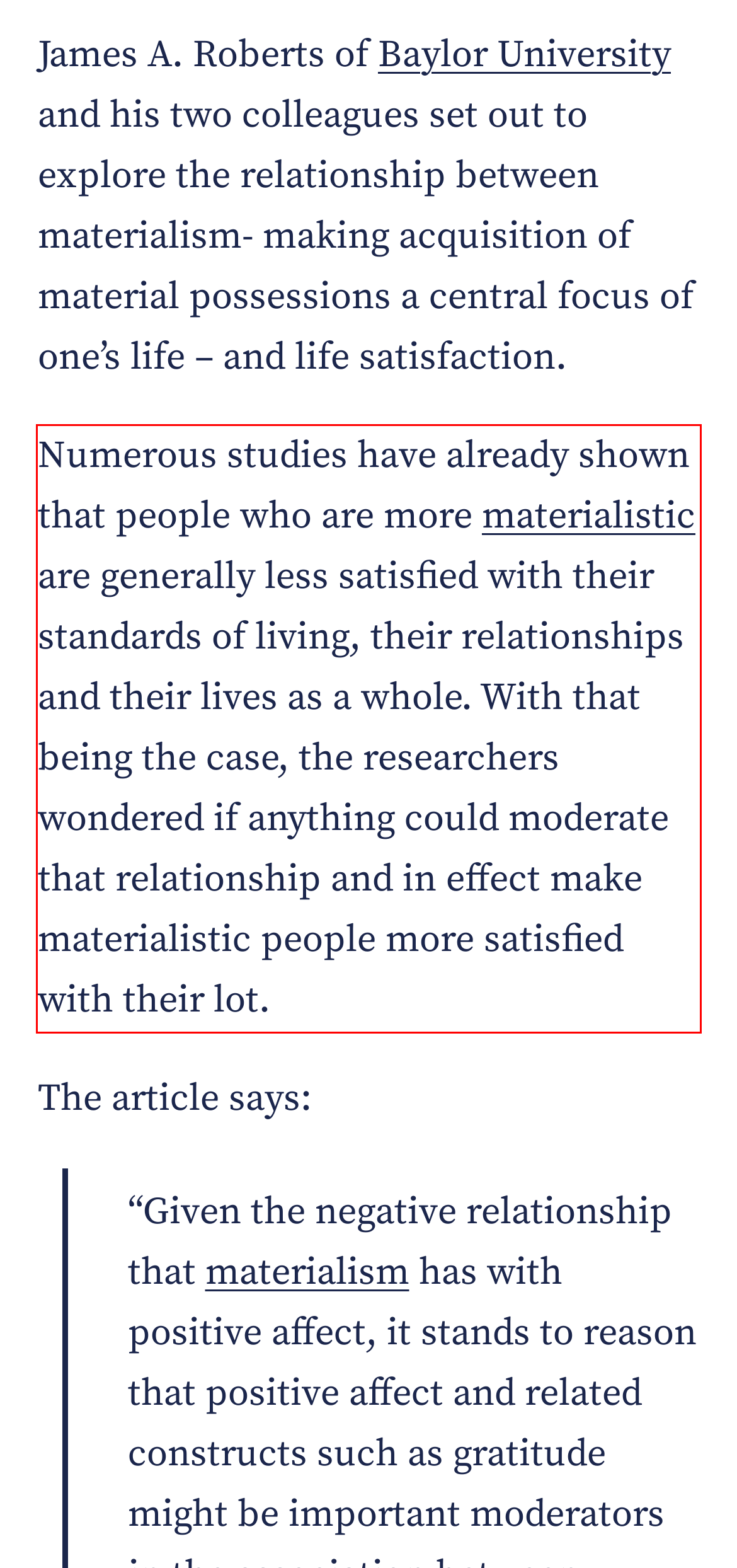You are looking at a screenshot of a webpage with a red rectangle bounding box. Use OCR to identify and extract the text content found inside this red bounding box.

Numerous studies have already shown that people who are more materialistic are generally less satisfied with their standards of living, their relationships and their lives as a whole. With that being the case, the researchers wondered if anything could moderate that relationship and in effect make materialistic people more satisfied with their lot.